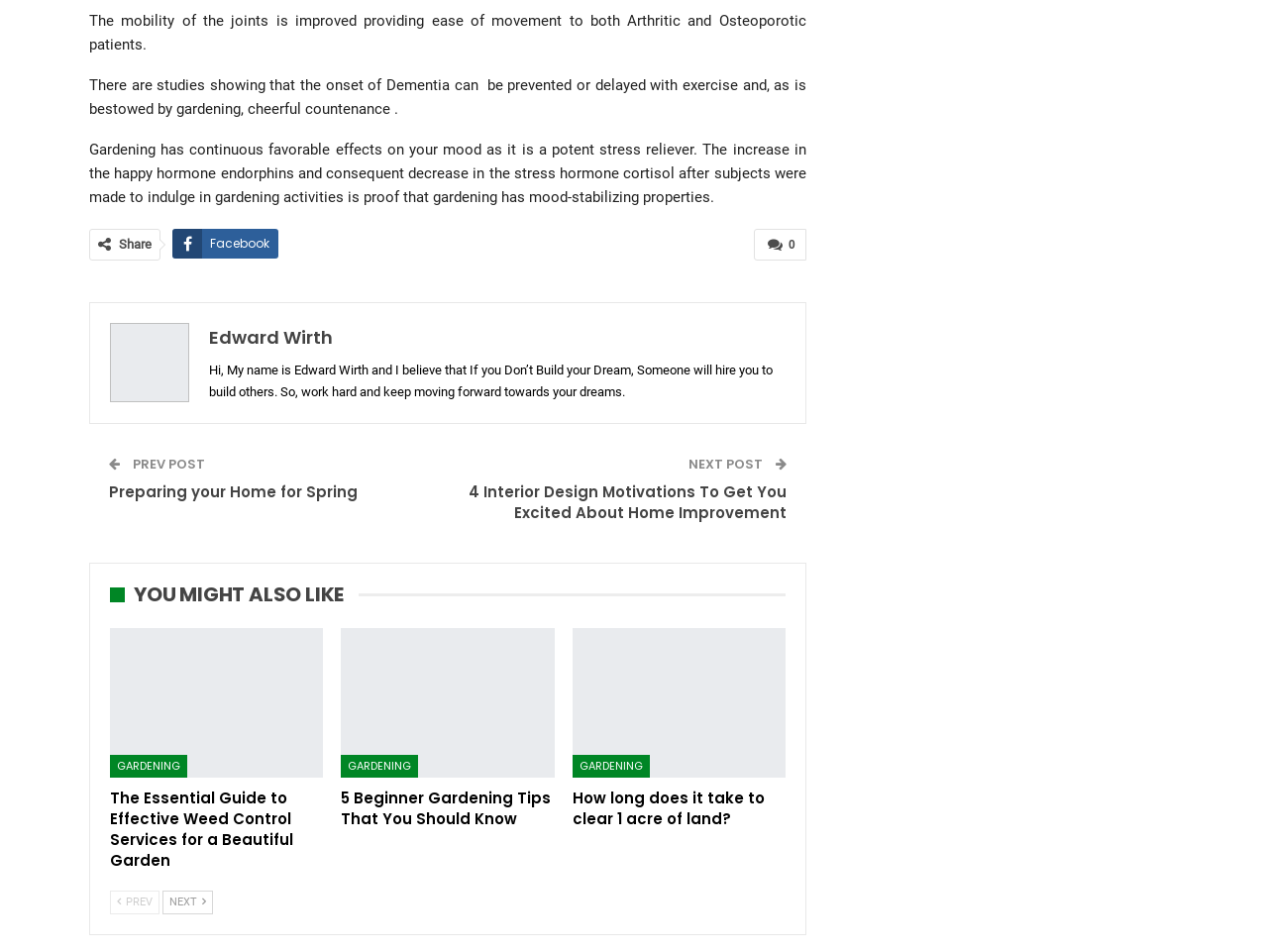Please locate the bounding box coordinates of the region I need to click to follow this instruction: "Share this article on Facebook".

[0.136, 0.24, 0.22, 0.271]